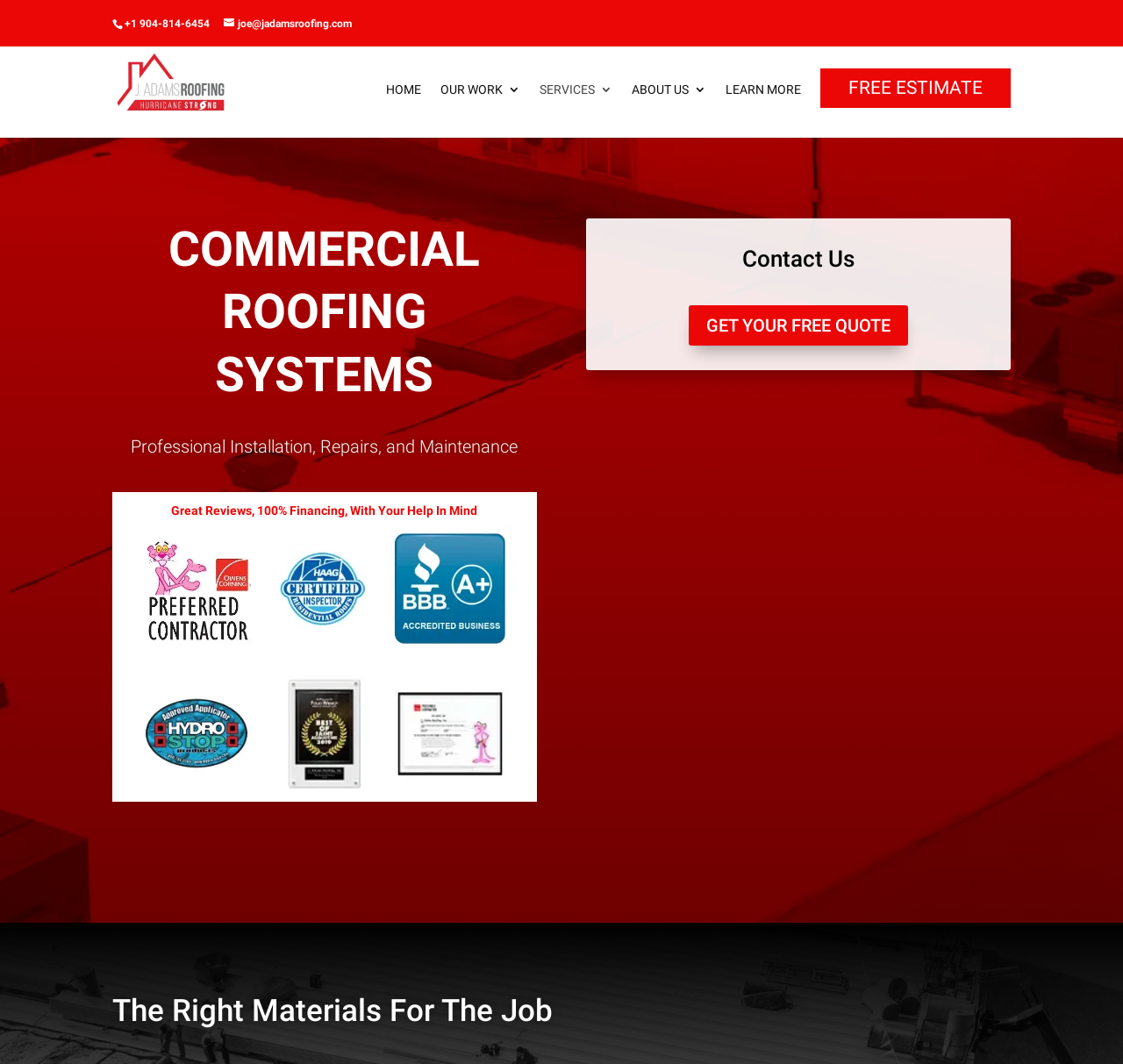What is the title or heading displayed on the webpage?

COMMERCIAL ROOFING SYSTEMS